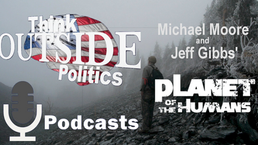What symbol is accompanied by the word 'Podcasts'?
Using the image as a reference, answer the question with a short word or phrase.

Microphone